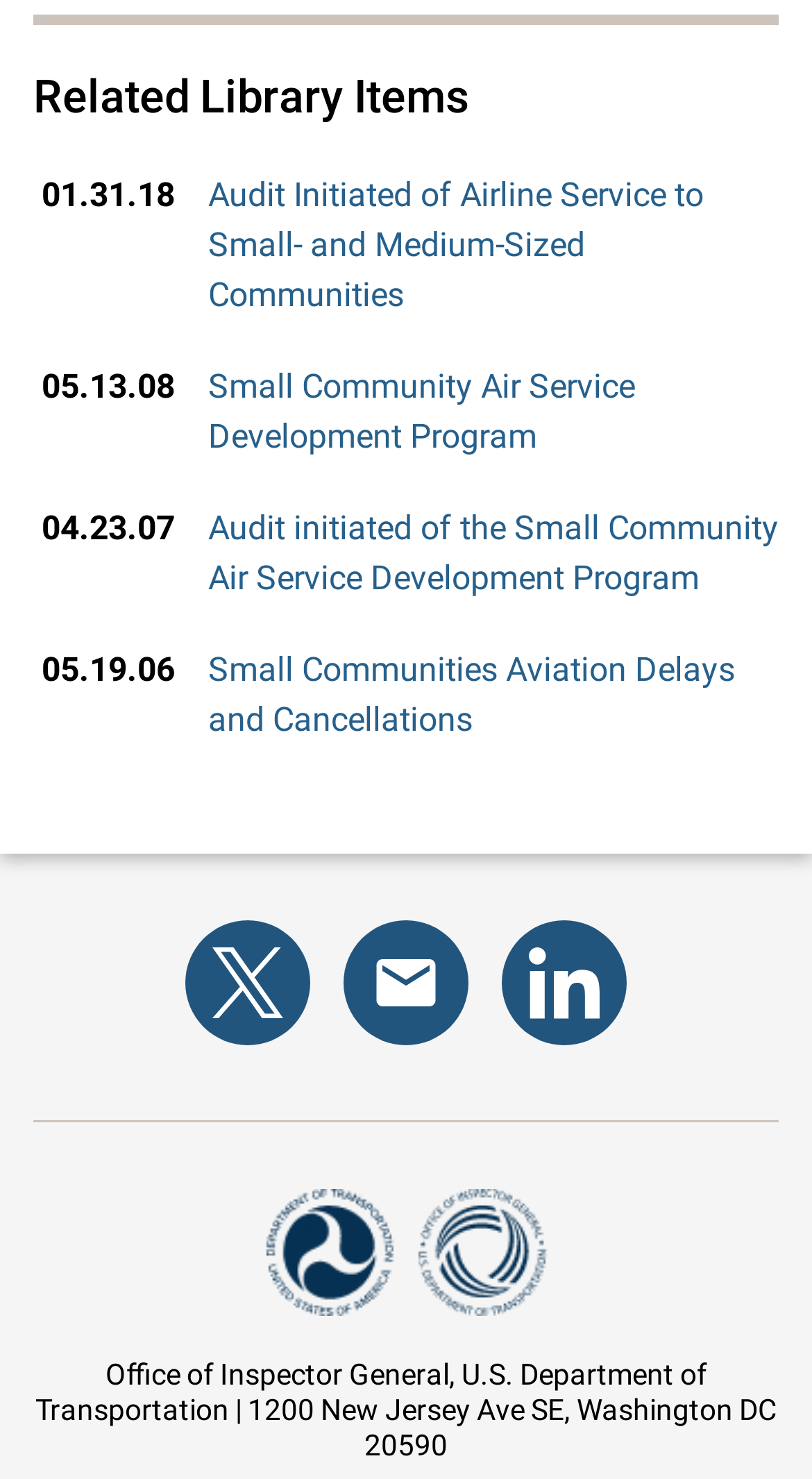Provide a short answer to the following question with just one word or phrase: What is the date of the first audit?

01.31.18